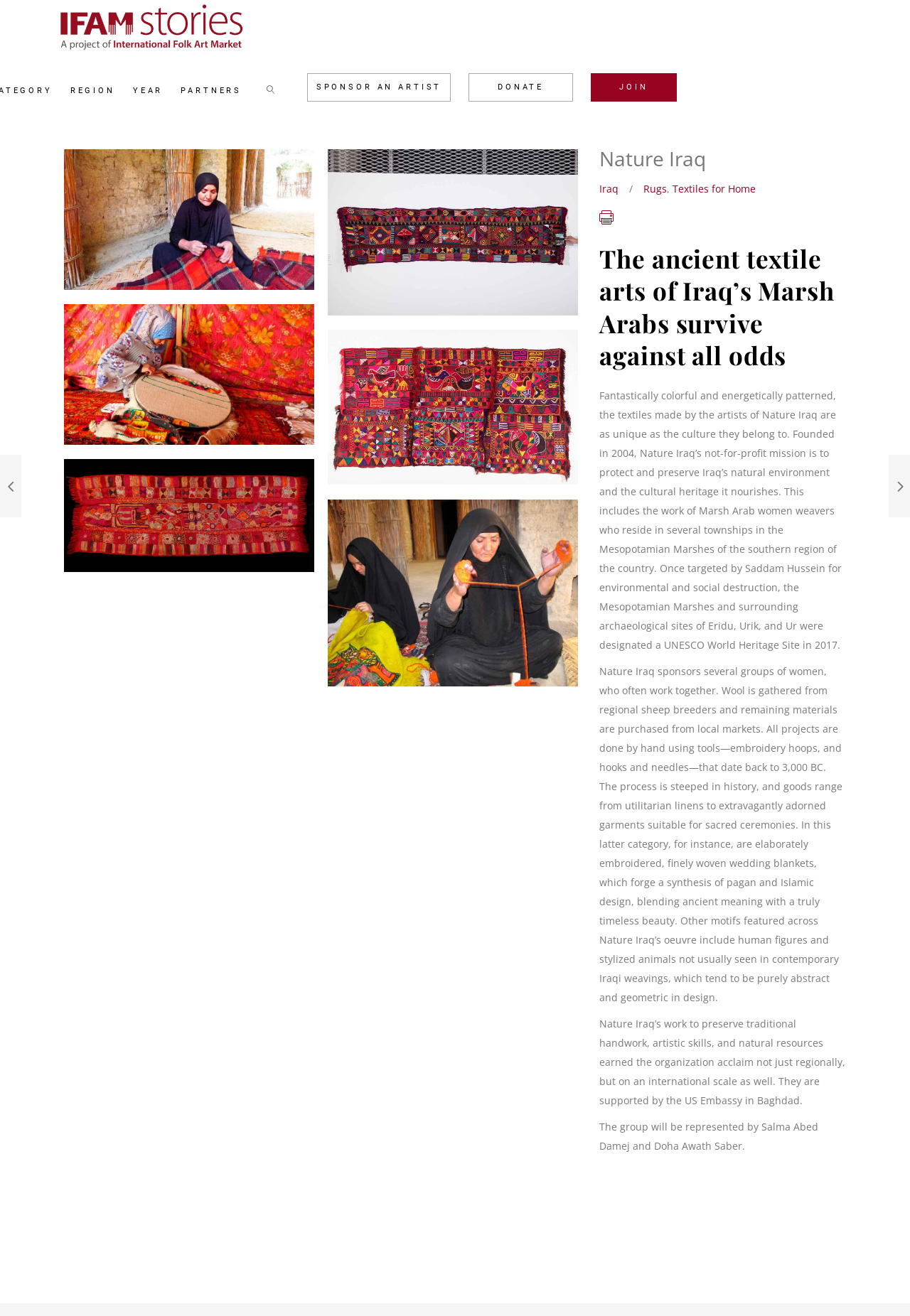Create a detailed narrative of the webpage’s visual and textual elements.

The webpage is about Nature Iraq, an organization that preserves Iraq's natural environment and cultural heritage. At the top left corner, there is a logo with three images: a dark logo, a light logo, and a regular logo. Next to the logo, there are several links: "REGION", "YEAR", "PARTNERS", and a few others.

Below the logo and links, there are five images of textiles, each with a link. The images are arranged in two rows, with three images on the top row and two on the bottom row. The images are quite large and take up most of the width of the page.

To the right of the images, there is a section with the title "Nature Iraq" and a subtitle "Iraq/Rugs, Textiles for Home". Below the title, there is a paragraph of text that describes the ancient textile arts of Iraq's Marsh Arabs and how they survive against all odds. The text is quite long and takes up most of the height of the page.

Below the paragraph, there are several more paragraphs of text that describe the work of Nature Iraq, including their mission, the women they sponsor, and the traditional handwork and artistic skills they preserve. The text is quite detailed and provides a lot of information about the organization and its work.

At the bottom of the page, there are a few more links and some static text, including a mention of the US Embassy in Baghdad and the names of two representatives of the organization.